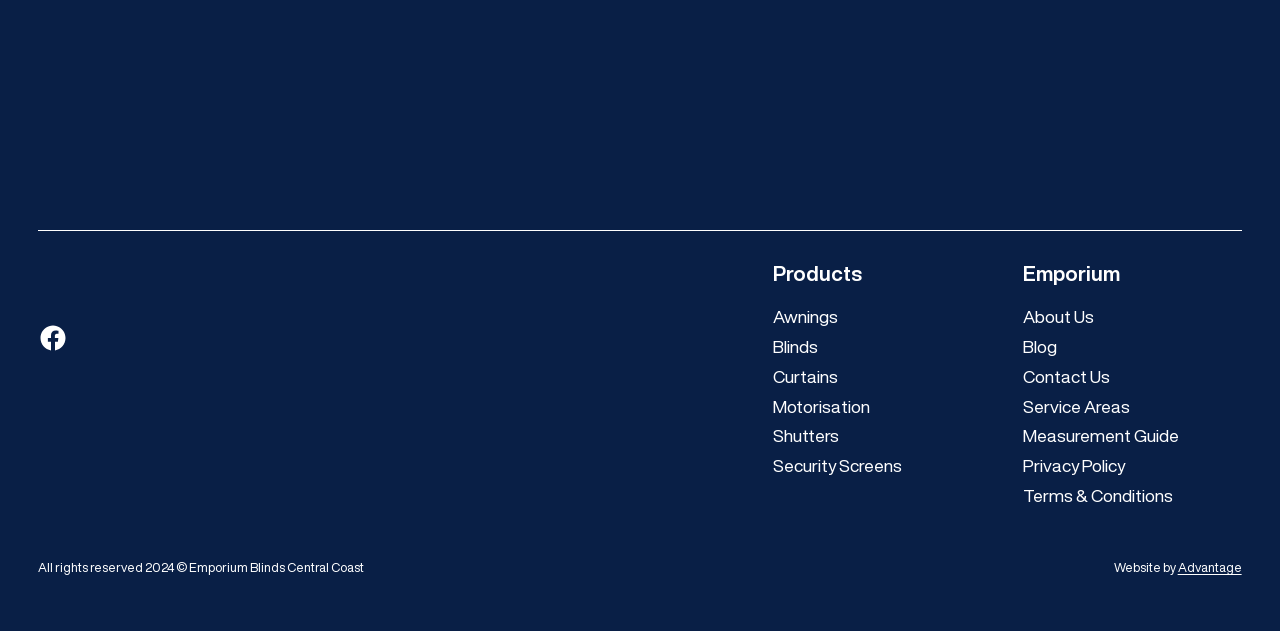What are the sections available under Emporium?
Using the details shown in the screenshot, provide a comprehensive answer to the question.

The webpage has a section with the heading 'Emporium' which lists various sections available under Emporium, including About Us, Blog, Contact Us, Service Areas, Measurement Guide, Privacy Policy, and Terms & Conditions.